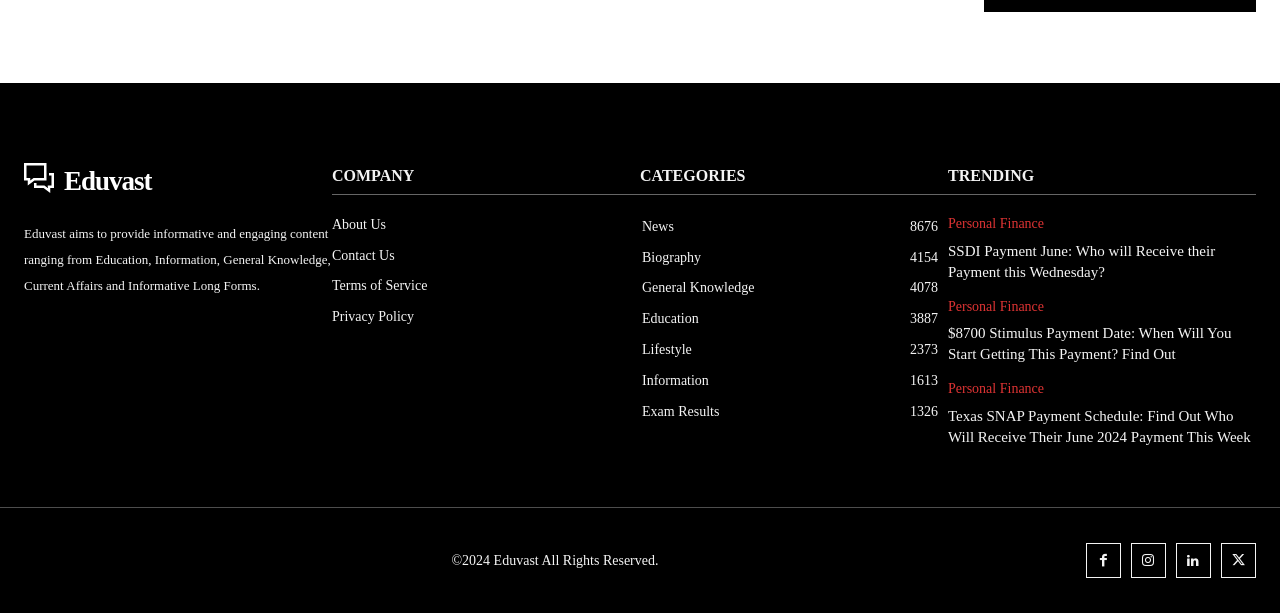Identify the bounding box coordinates of the clickable region to carry out the given instruction: "Click on the Facebook icon".

[0.848, 0.886, 0.876, 0.943]